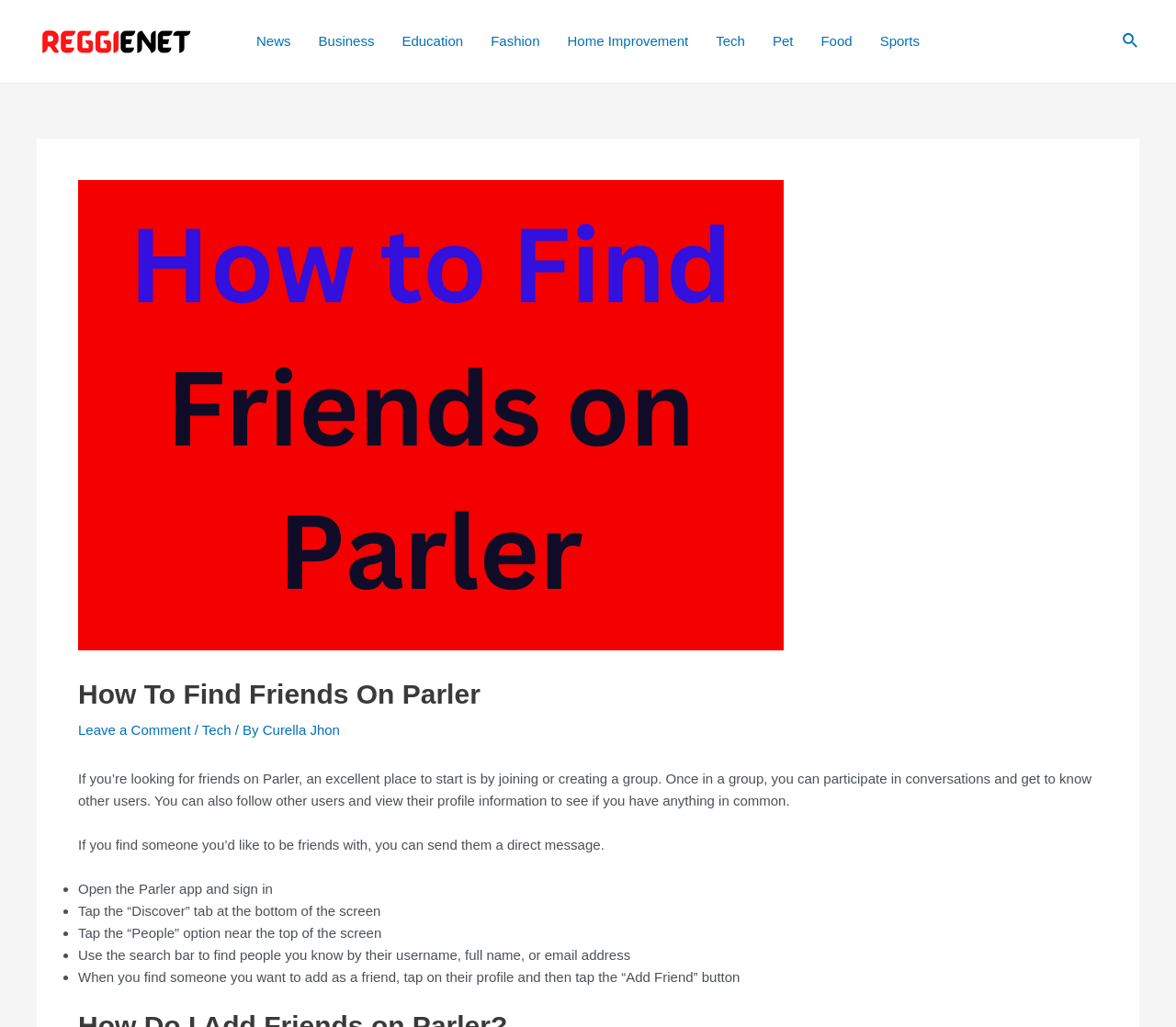Generate a thorough explanation of the webpage's elements.

The webpage is about finding friends on Parler, a social media platform. At the top left corner, there is a logo of "reggienet" with a link to the homepage. Next to the logo, there is a navigation menu with various categories such as News, Business, Education, Fashion, and more.

On the top right corner, there is a search icon link with a magnifying glass image. Below the navigation menu, there is a header section with a title "How To Find Friends On Parler" in a large font size. Under the title, there are links to leave a comment, a category label "Tech", and the author's name "Curella Jhon".

The main content of the webpage is a step-by-step guide on how to find friends on Parler. The text explains that joining or creating a group is an excellent way to start, and then participating in conversations and getting to know other users. It also mentions that users can follow other users and view their profile information to find common interests.

The guide is divided into several steps, each marked with a bullet point. The steps include opening the Parler app, signing in, tapping the "Discover" tab, tapping the "People" option, using the search bar to find people, and adding friends by tapping the "Add Friend" button. Each step is described in a short sentence or phrase.